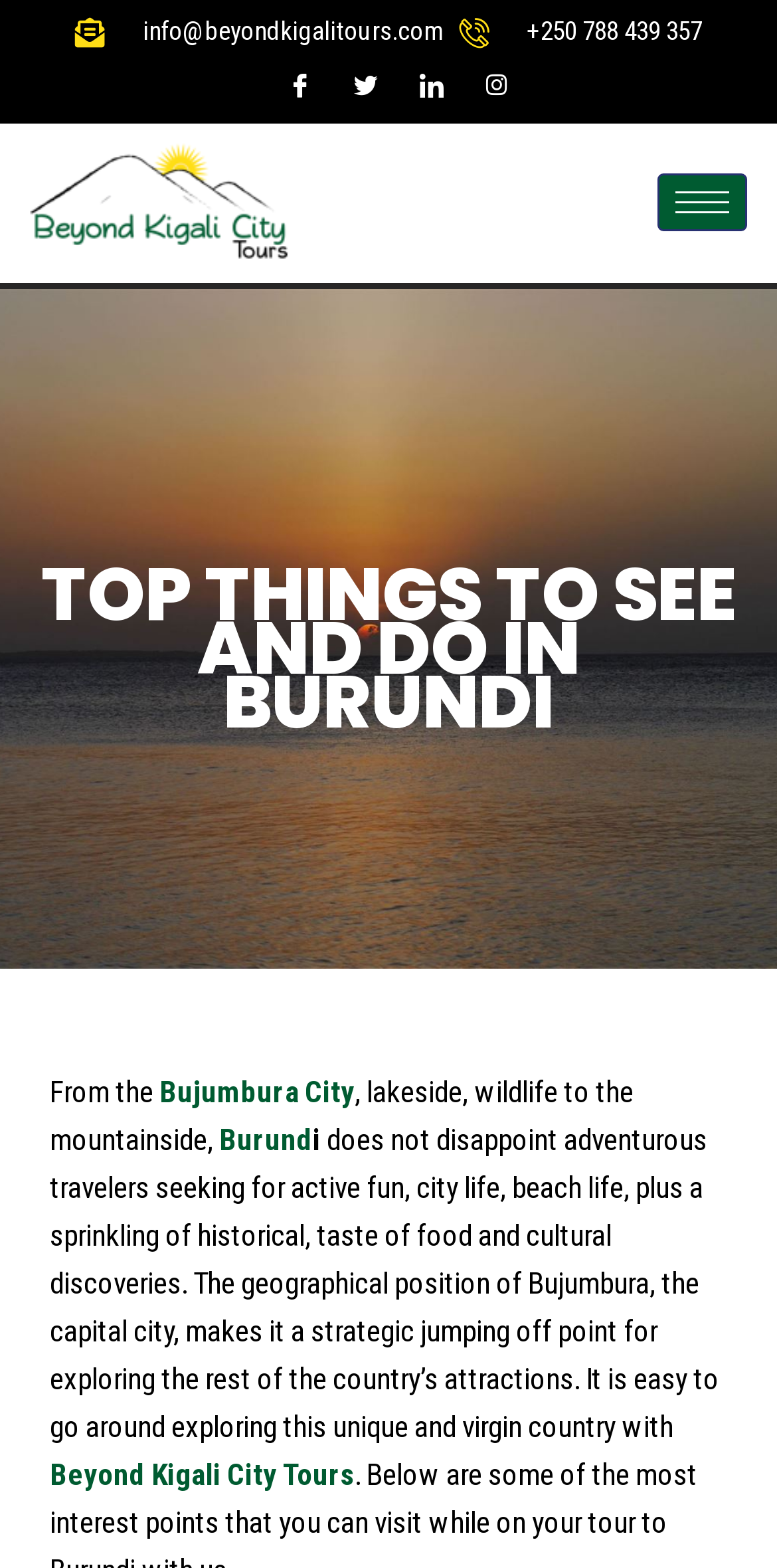What is the email address of Beyond Kigali City Tours?
Please interpret the details in the image and answer the question thoroughly.

I found the email address by looking at the top section of the webpage, where the contact information is usually displayed. There, I saw a link with the text 'info@beyondkigalitours.com', which is a typical format for an email address.